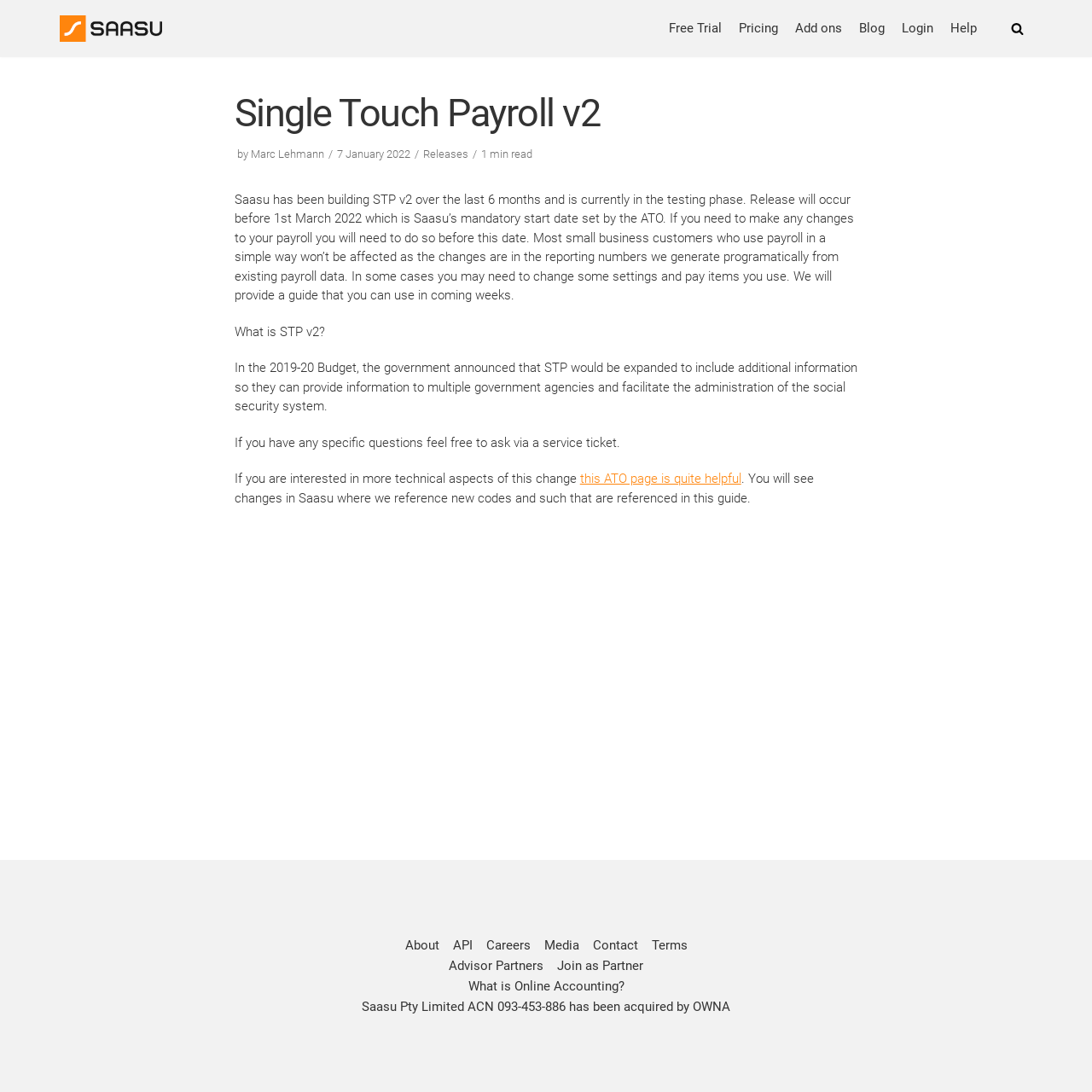Based on the image, please elaborate on the answer to the following question:
What is the name of the company that acquired Saasu?

The webpage contains a sentence 'Saasu Pty Limited ACN 093-453-886 has been acquired by OWNA', which indicates that OWNA is the company that acquired Saasu.